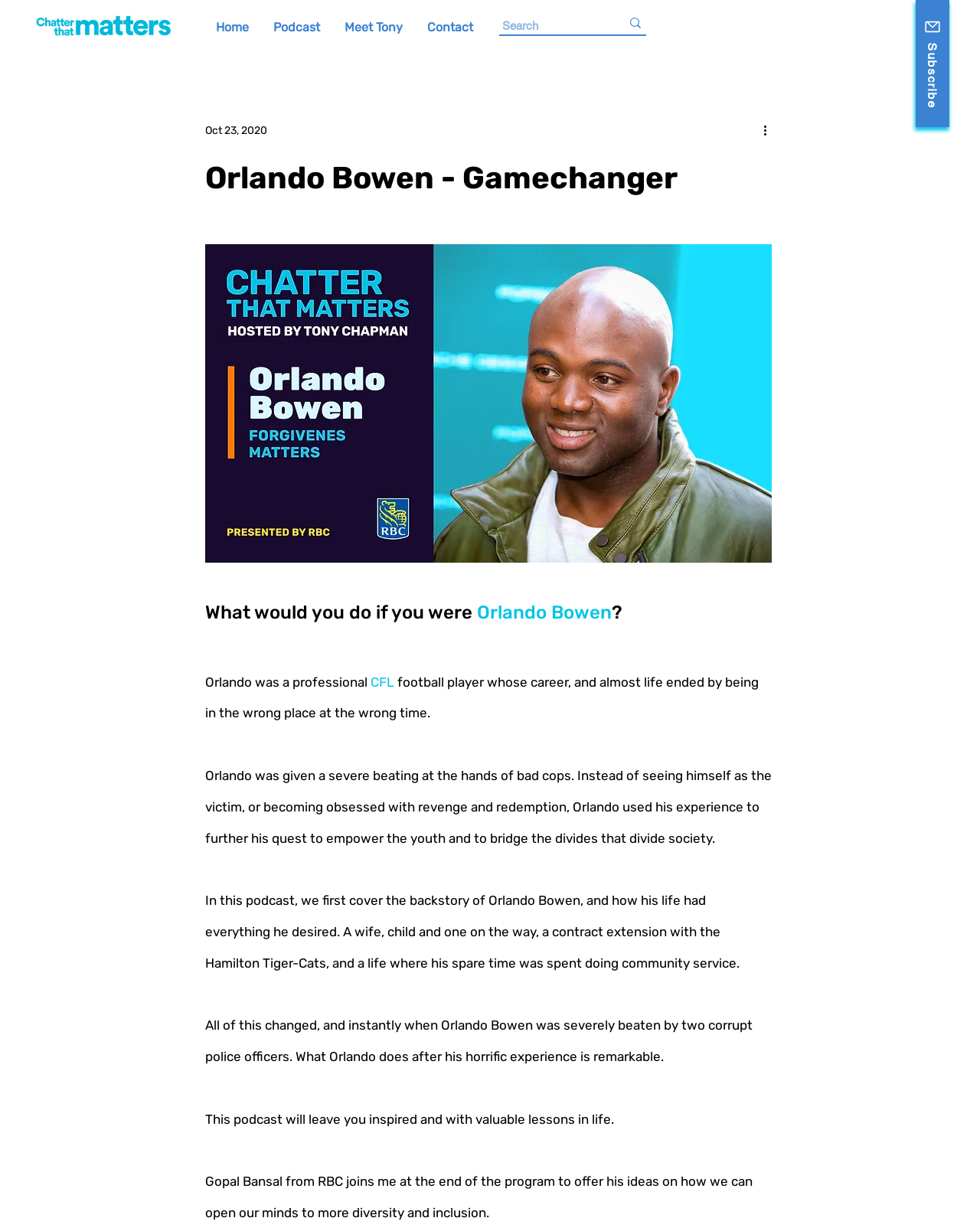Identify the bounding box coordinates of the clickable region necessary to fulfill the following instruction: "Contact the site owner". The bounding box coordinates should be four float numbers between 0 and 1, i.e., [left, top, right, bottom].

[0.423, 0.014, 0.495, 0.029]